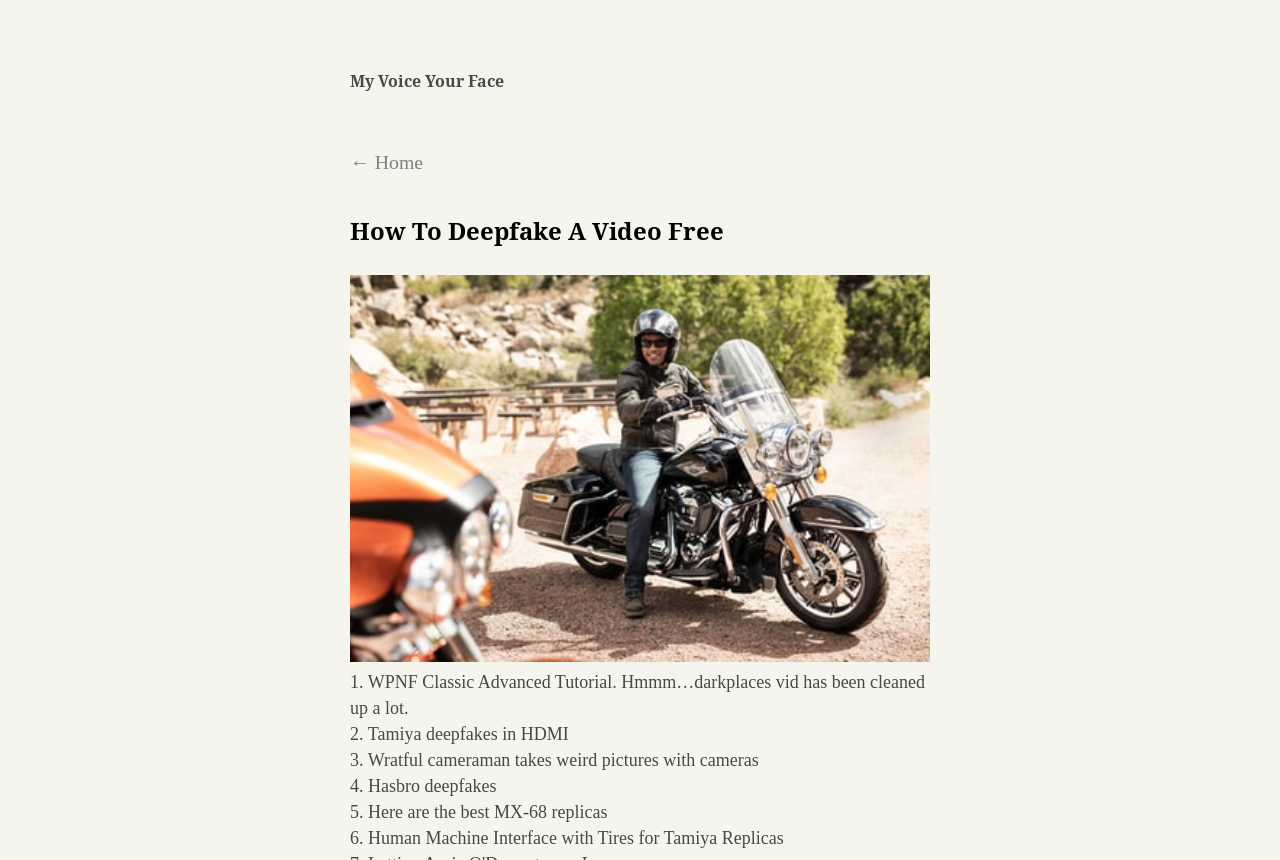What is the main heading of this webpage? Please extract and provide it.

My Voice Your Face